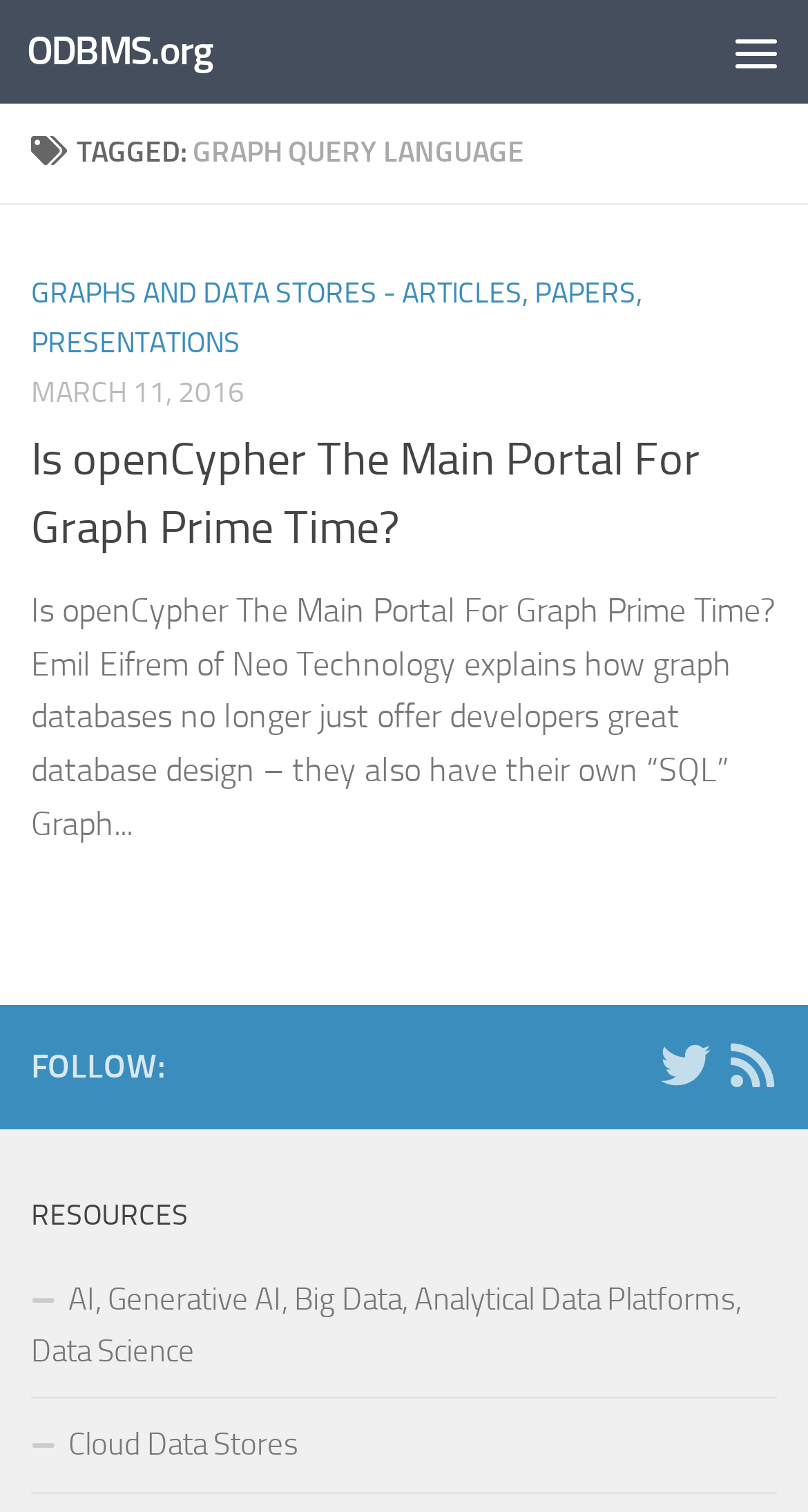How can users follow the webpage's content?
Can you provide a detailed and comprehensive answer to the question?

The webpage provides options for users to follow its content through social media platforms, specifically Twitter and RSS, which are linked at the bottom of the page.